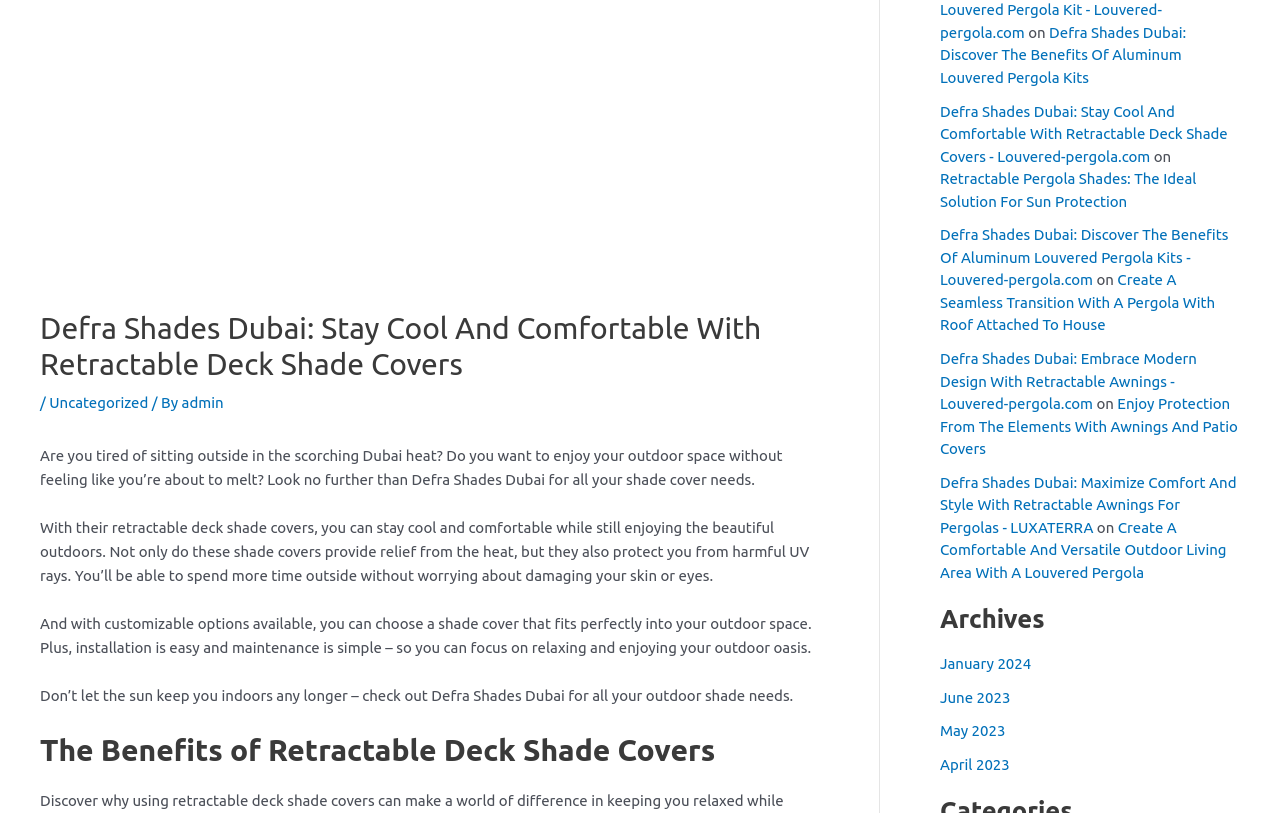Given the element description: "Uncategorized", predict the bounding box coordinates of this UI element. The coordinates must be four float numbers between 0 and 1, given as [left, top, right, bottom].

[0.038, 0.485, 0.116, 0.506]